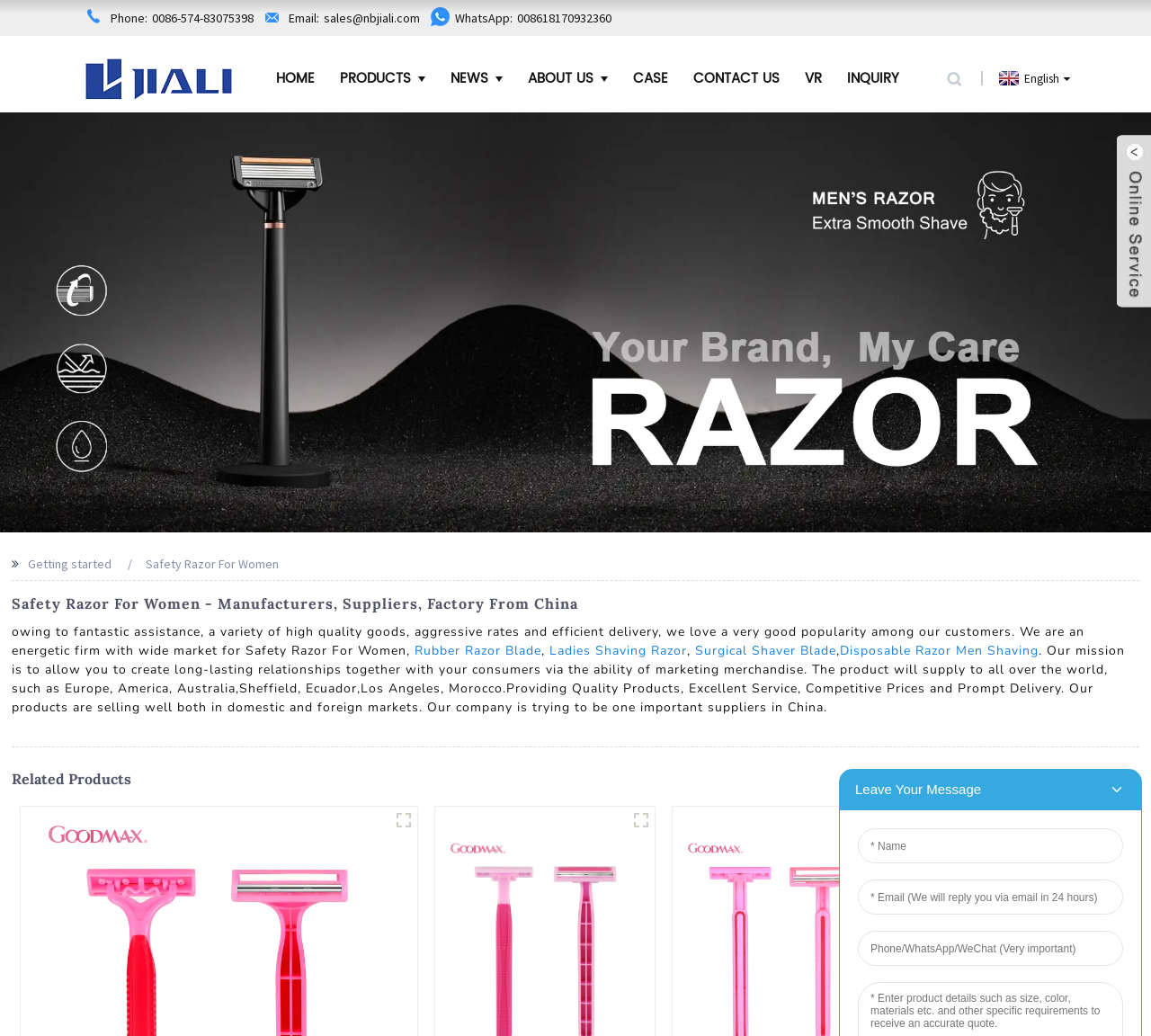Answer the question below using just one word or a short phrase: 
What is the company's mission?

To create long-lasting relationships with customers